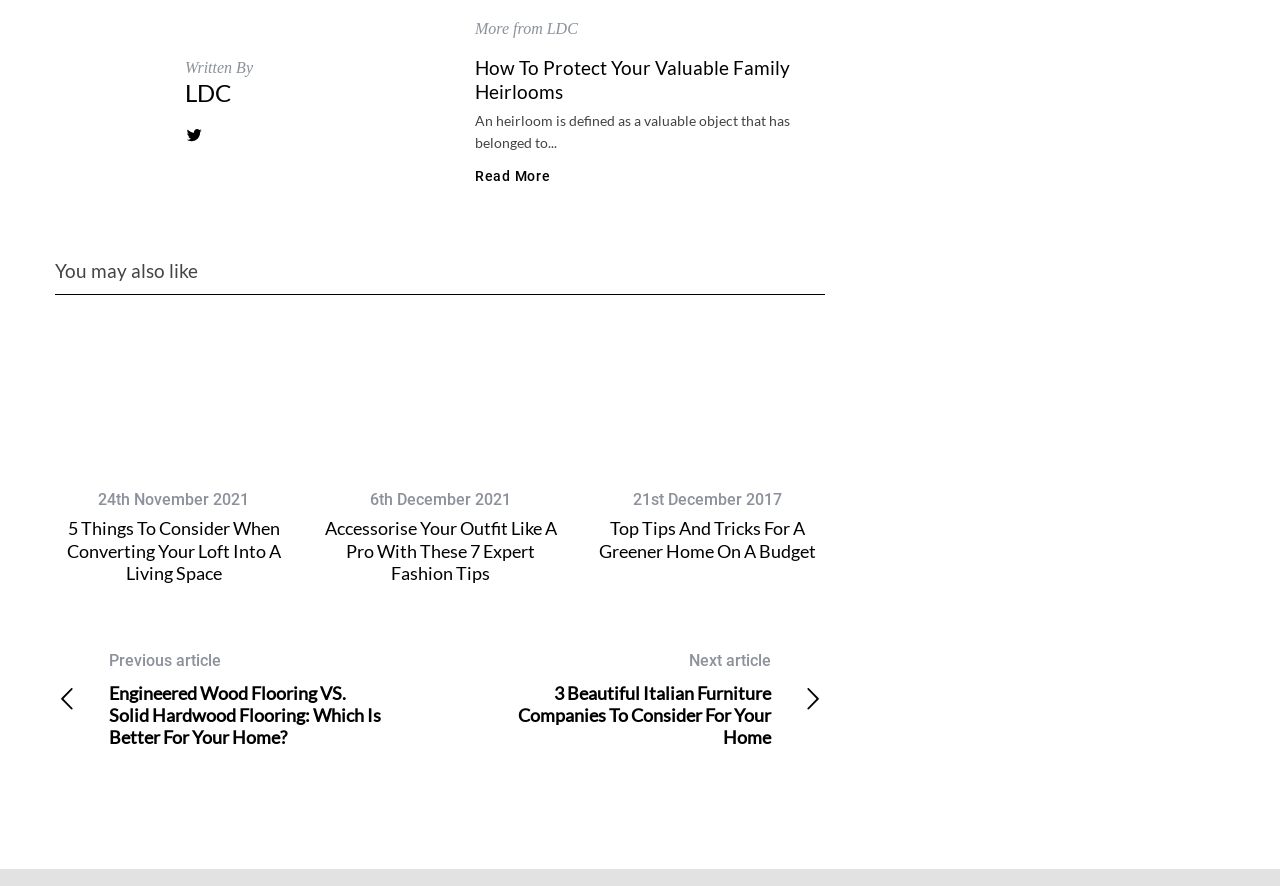Specify the bounding box coordinates of the area that needs to be clicked to achieve the following instruction: "View 'Accessorise Your Outfit Like A Pro With These 7 Expert Fashion Tips'".

[0.254, 0.584, 0.435, 0.659]